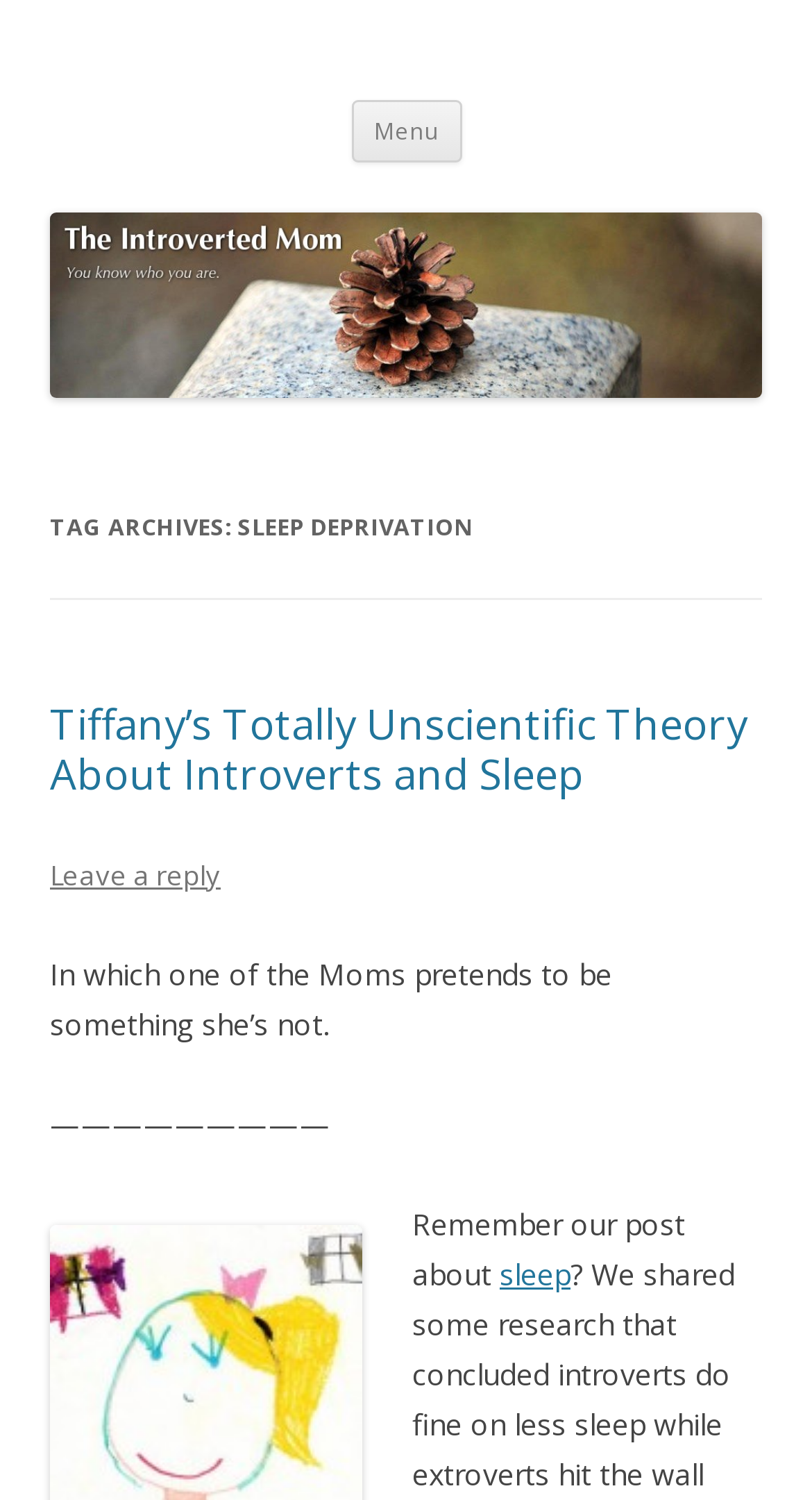Construct a comprehensive description capturing every detail on the webpage.

The webpage is about "The Introverted Mom" and specifically focuses on the topic of sleep deprivation. At the top left of the page, there is a heading with the title "The Introverted Mom" which is also a link. Below this, there is another heading that reads "You know who you are." 

To the right of these headings, there is a button labeled "Menu" and a link that says "Skip to content". 

On the left side of the page, there is a large section that appears to be a blog post or article. The title of this section is "TAG ARCHIVES: SLEEP DEPRIVATION" and it contains a subheading that reads "Tiffany’s Totally Unscientific Theory About Introverts and Sleep". This subheading is also a link. 

Below the subheading, there is a paragraph of text that starts with "In which one of the Moms pretends to be something she’s not." This is followed by a horizontal line and then another paragraph of text that starts with "Remember our post about". This paragraph contains a link to the topic "sleep". 

There is also a link to "Leave a reply" at the bottom of this section, indicating that the page allows for user comments.